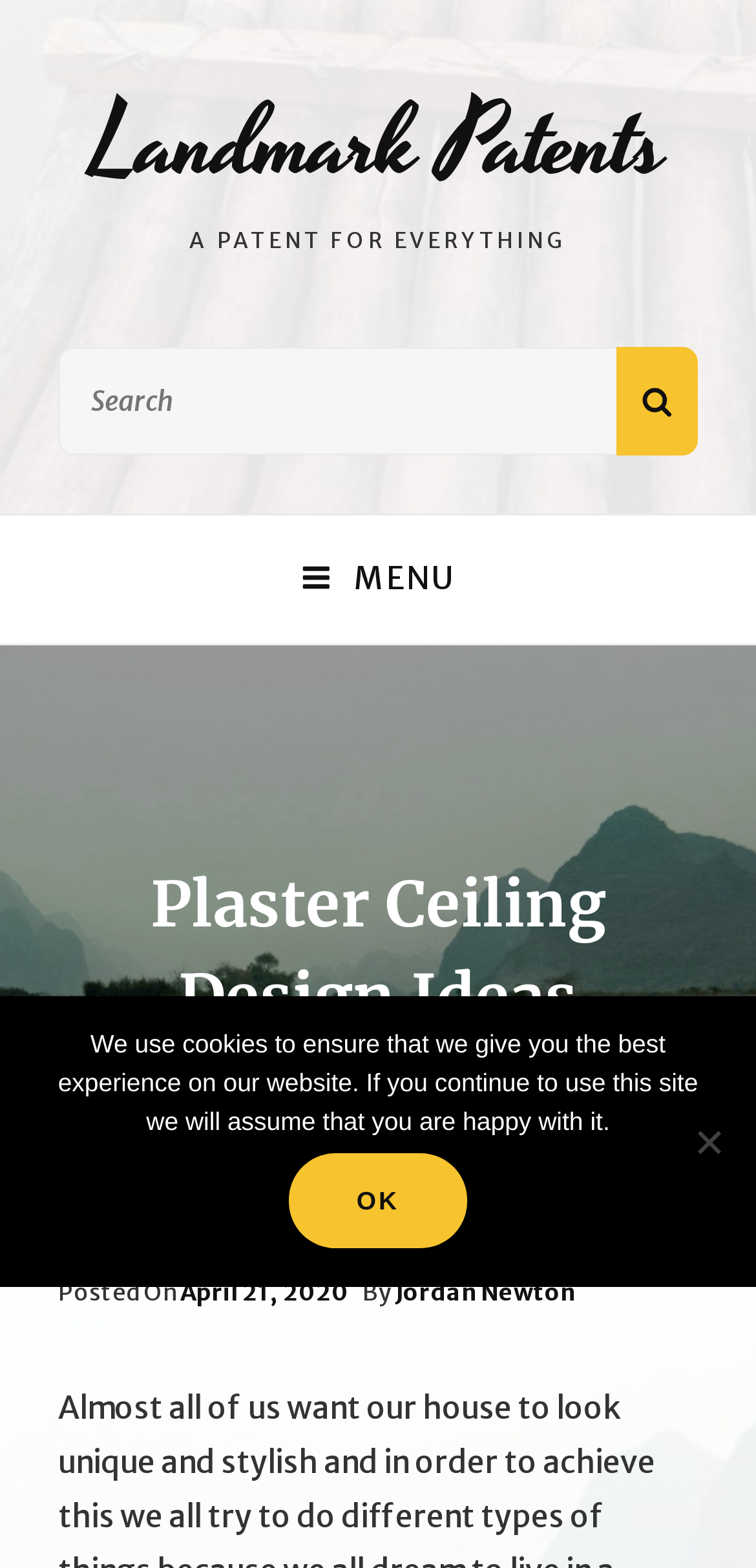Given the description of the UI element: "Jordan Newton", predict the bounding box coordinates in the form of [left, top, right, bottom], with each value being a float between 0 and 1.

[0.523, 0.814, 0.762, 0.833]